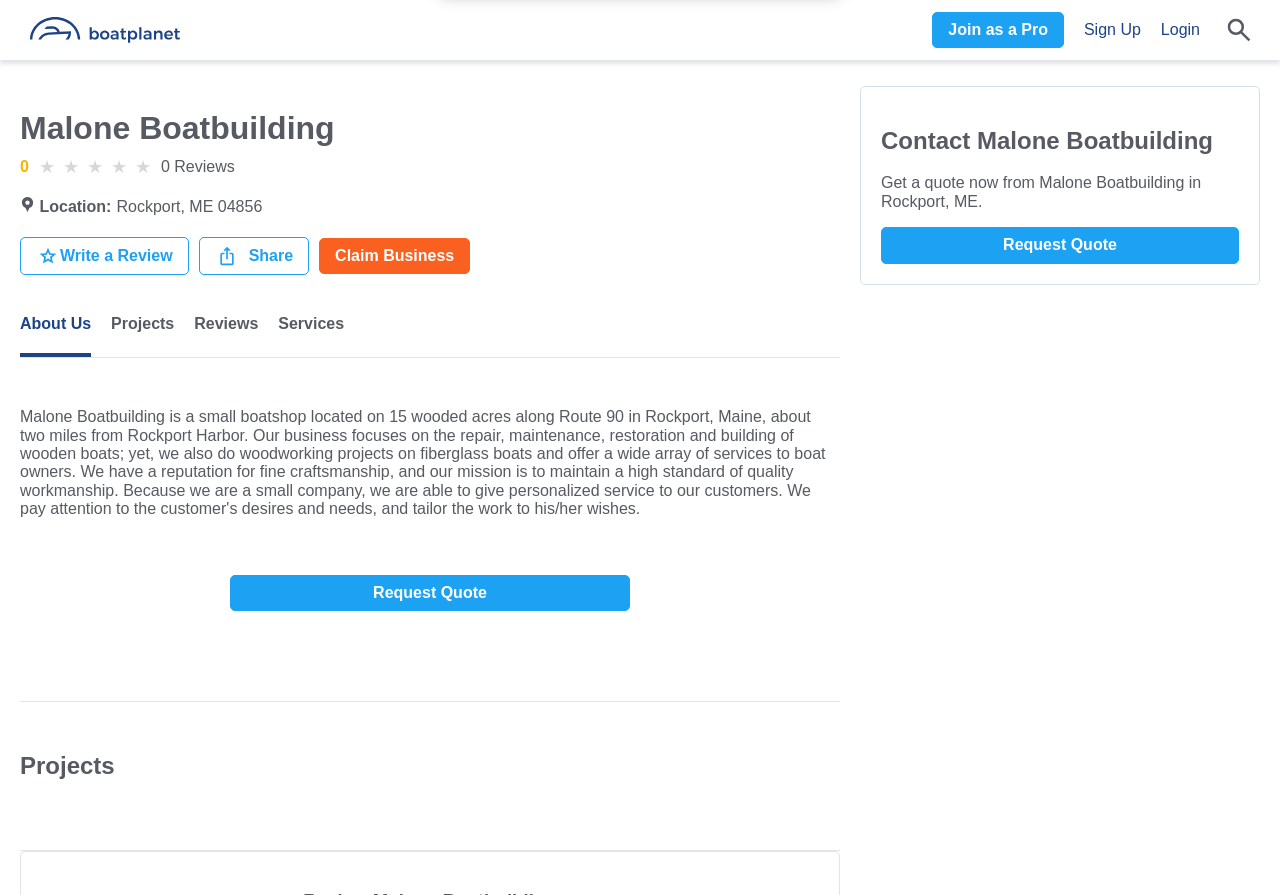Give a short answer using one word or phrase for the question:
How many review stars does the business have?

0